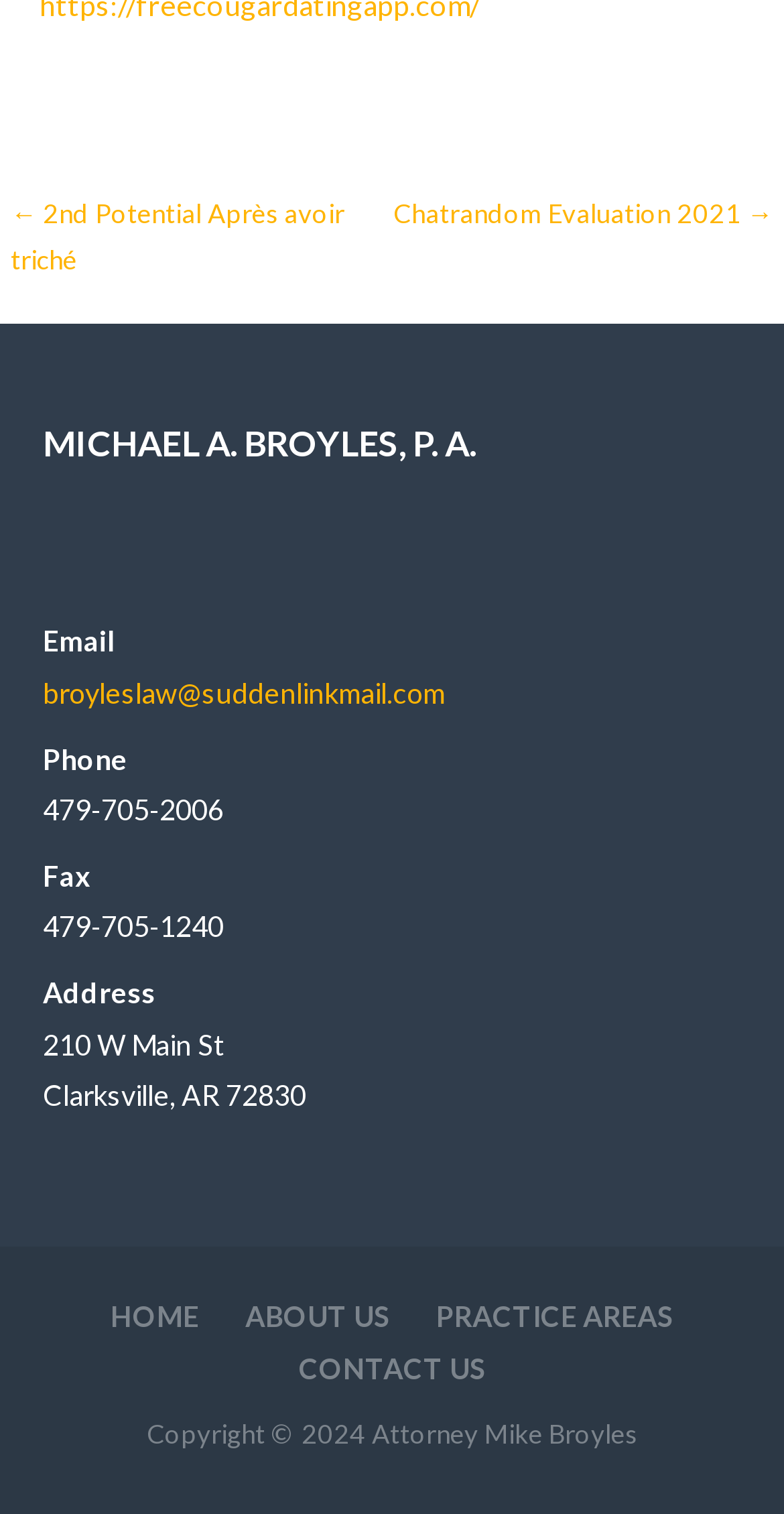Please provide the bounding box coordinates in the format (top-left x, top-left y, bottom-right x, bottom-right y). Remember, all values are floating point numbers between 0 and 1. What is the bounding box coordinate of the region described as: Home

[0.141, 0.858, 0.254, 0.88]